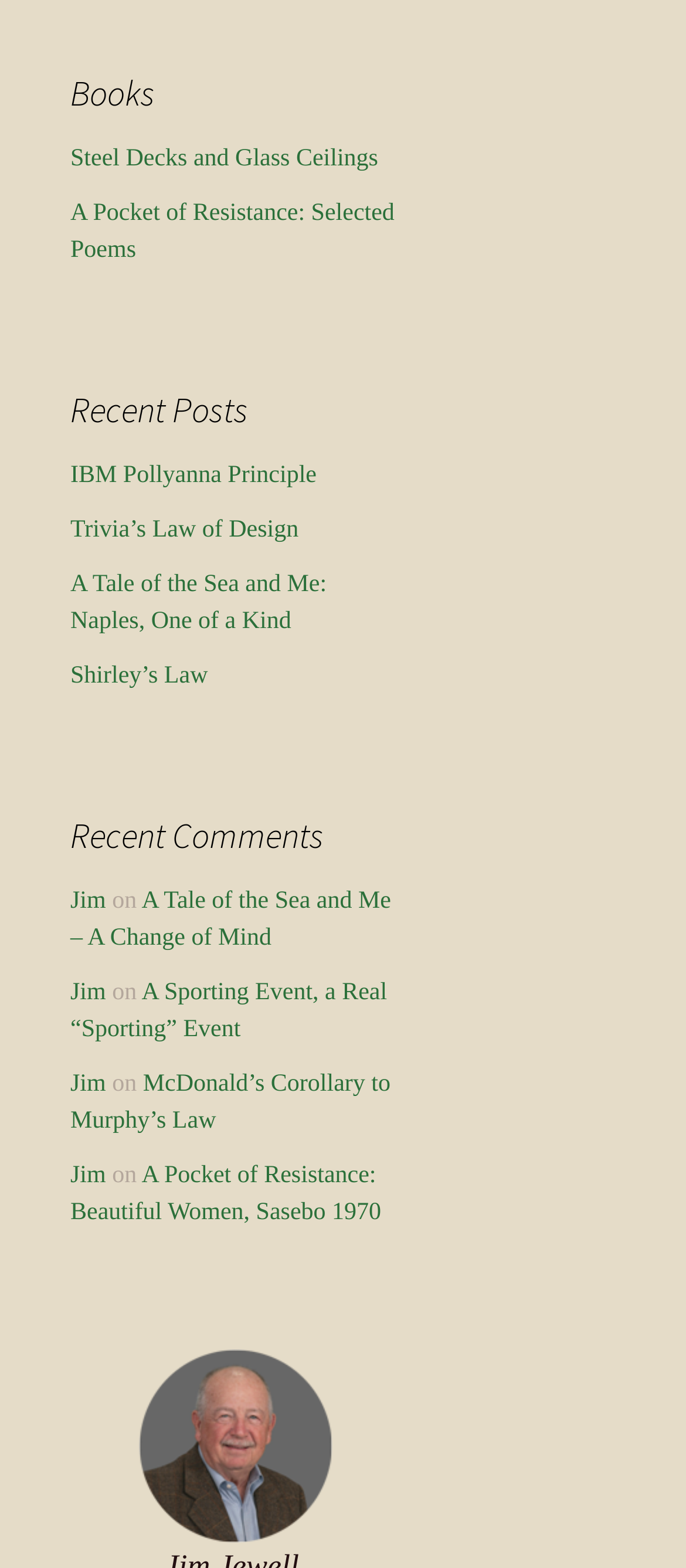Please provide the bounding box coordinates for the element that needs to be clicked to perform the following instruction: "read book 'A Pocket of Resistance: Selected Poems'". The coordinates should be given as four float numbers between 0 and 1, i.e., [left, top, right, bottom].

[0.103, 0.128, 0.575, 0.168]